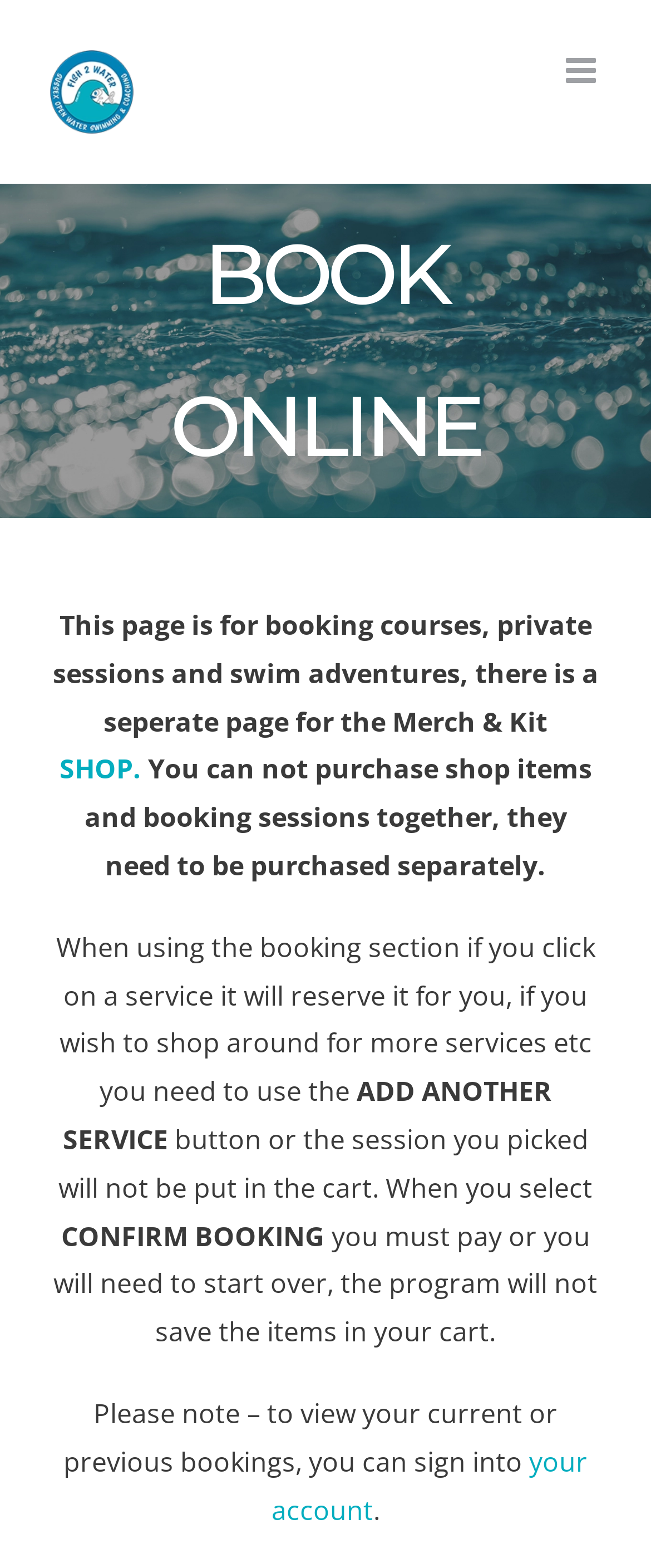Please give a succinct answer using a single word or phrase:
What is the purpose of this webpage?

Booking courses and sessions